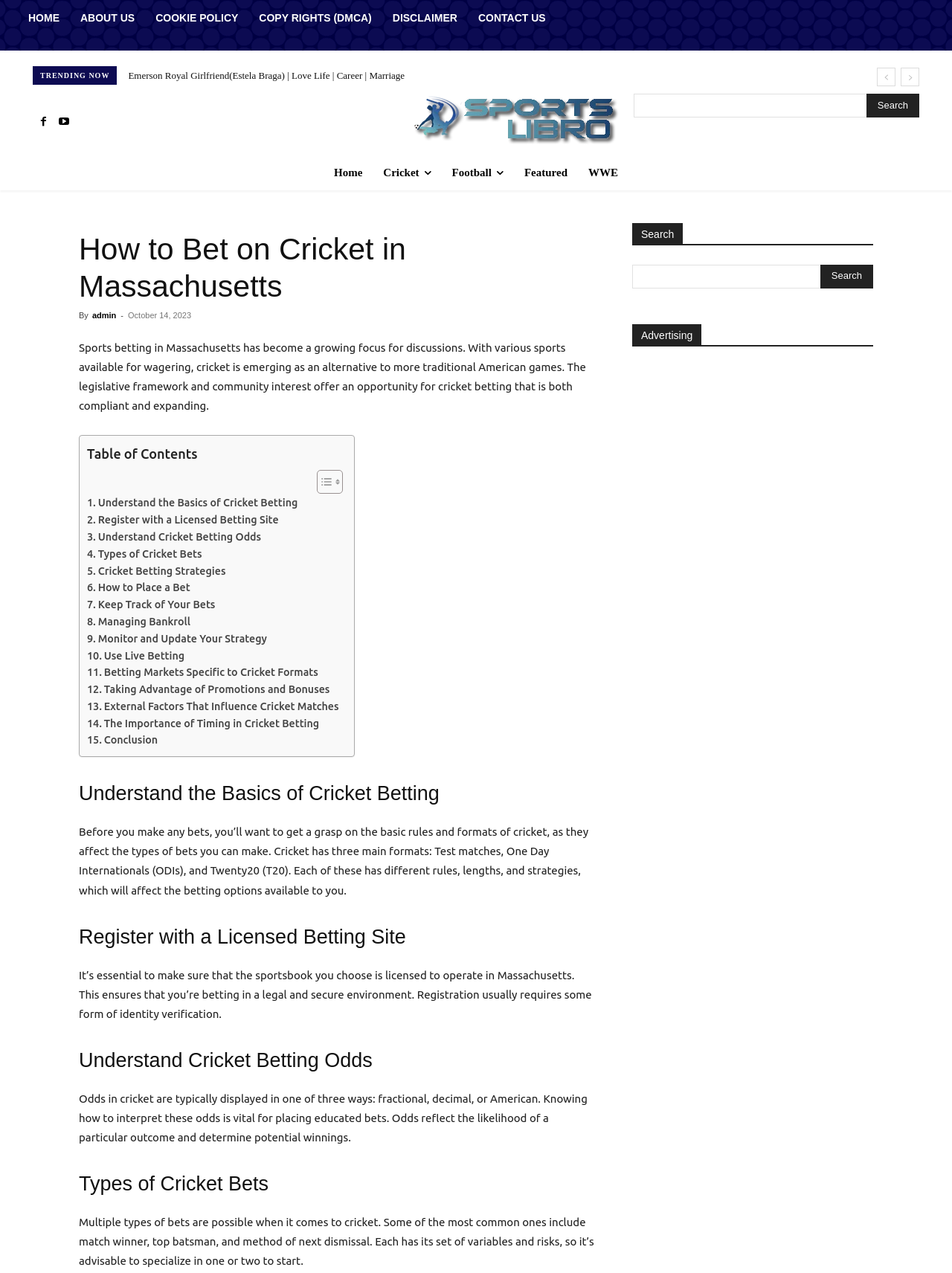What types of bets are possible in cricket?
Provide a one-word or short-phrase answer based on the image.

Multiple types